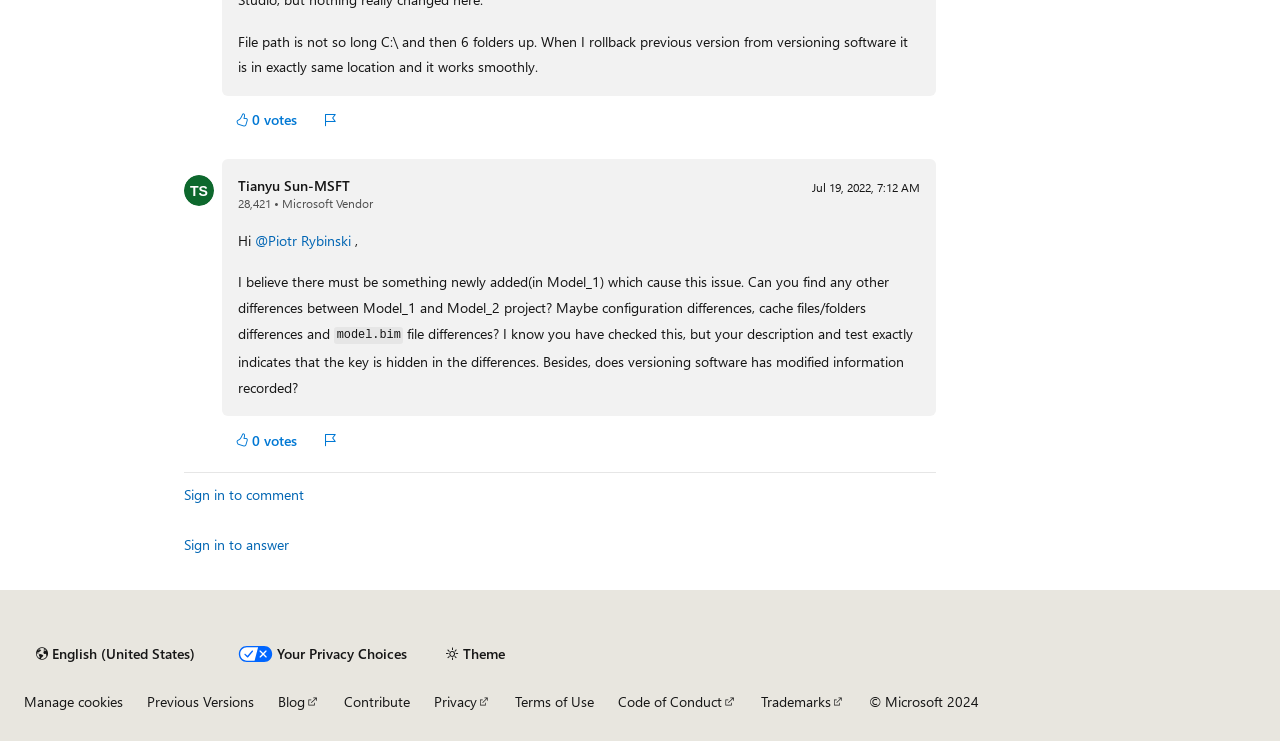Please use the details from the image to answer the following question comprehensively:
What is the date of this post?

The date of this post is Jul 19, 2022, 7:12 AM, which can be found by looking at the StaticText 'Jul 19, 2022, 7:12 AM'.